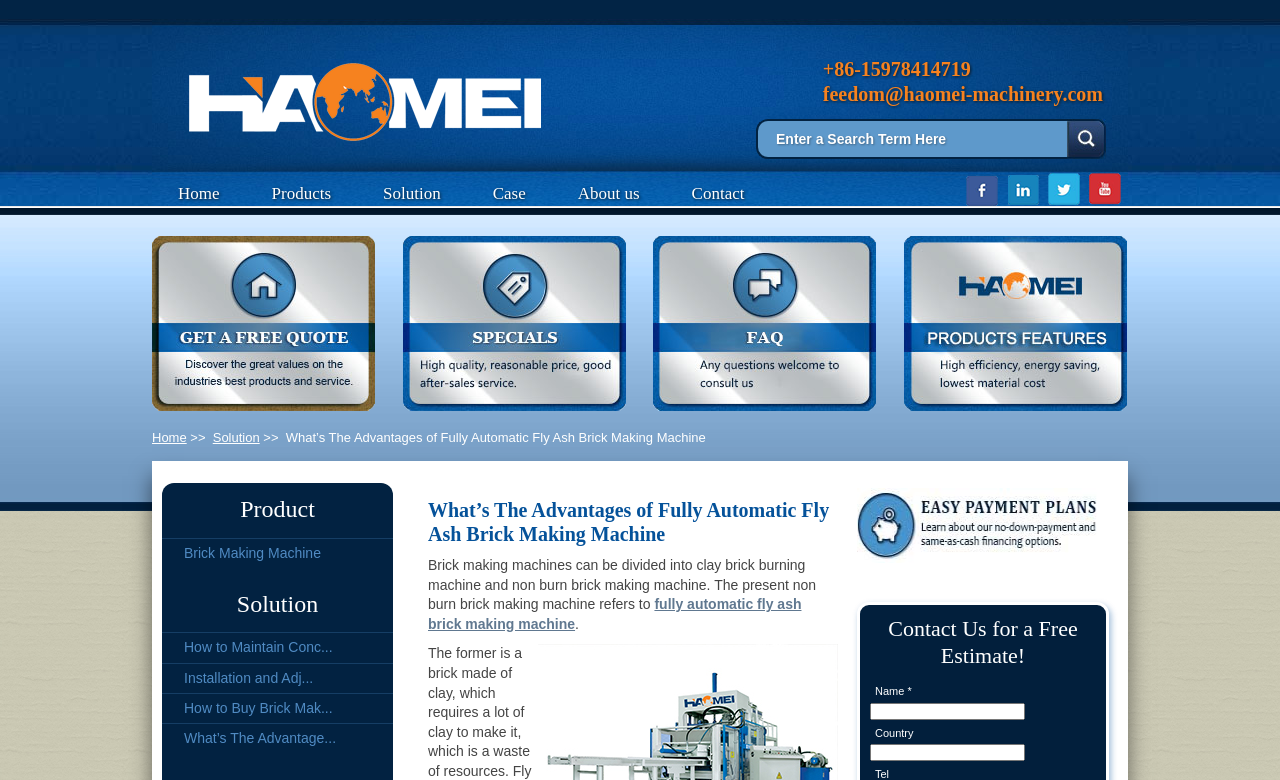Pinpoint the bounding box coordinates of the element to be clicked to execute the instruction: "View the map".

None